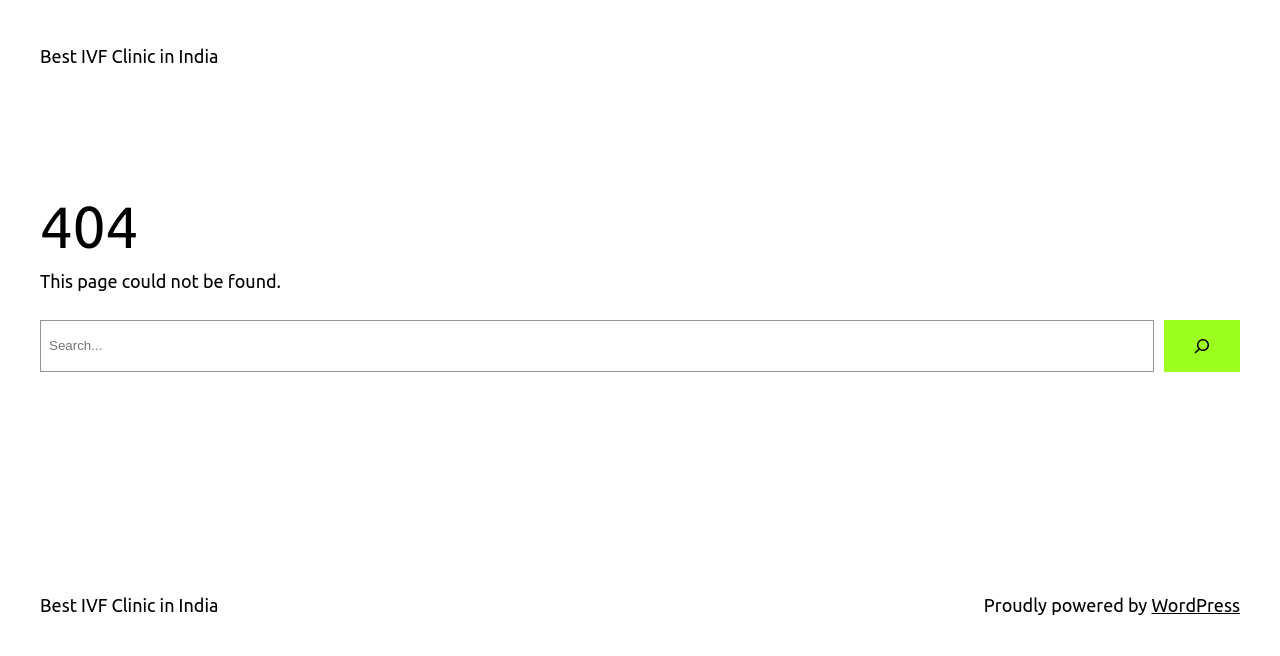Locate the UI element described by Best IVF Clinic in India in the provided webpage screenshot. Return the bounding box coordinates in the format (top-left x, top-left y, bottom-right x, bottom-right y), ensuring all values are between 0 and 1.

[0.031, 0.907, 0.171, 0.938]